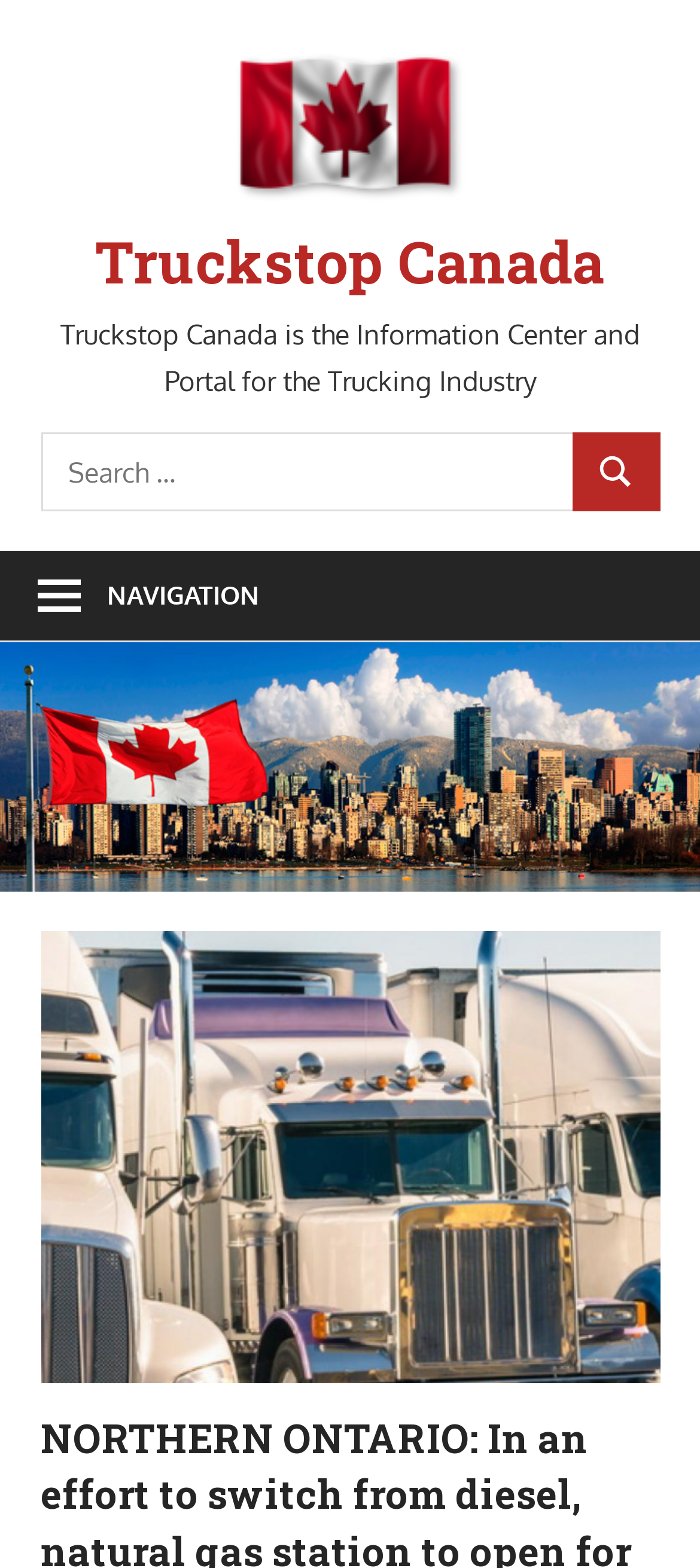Carefully observe the image and respond to the question with a detailed answer:
What is the purpose of the search box?

The search box is located at the top-right corner of the webpage, and it has a label 'Search for:' and a button 'SEARCH'. This suggests that the purpose of the search box is to search for information related to the trucking industry.